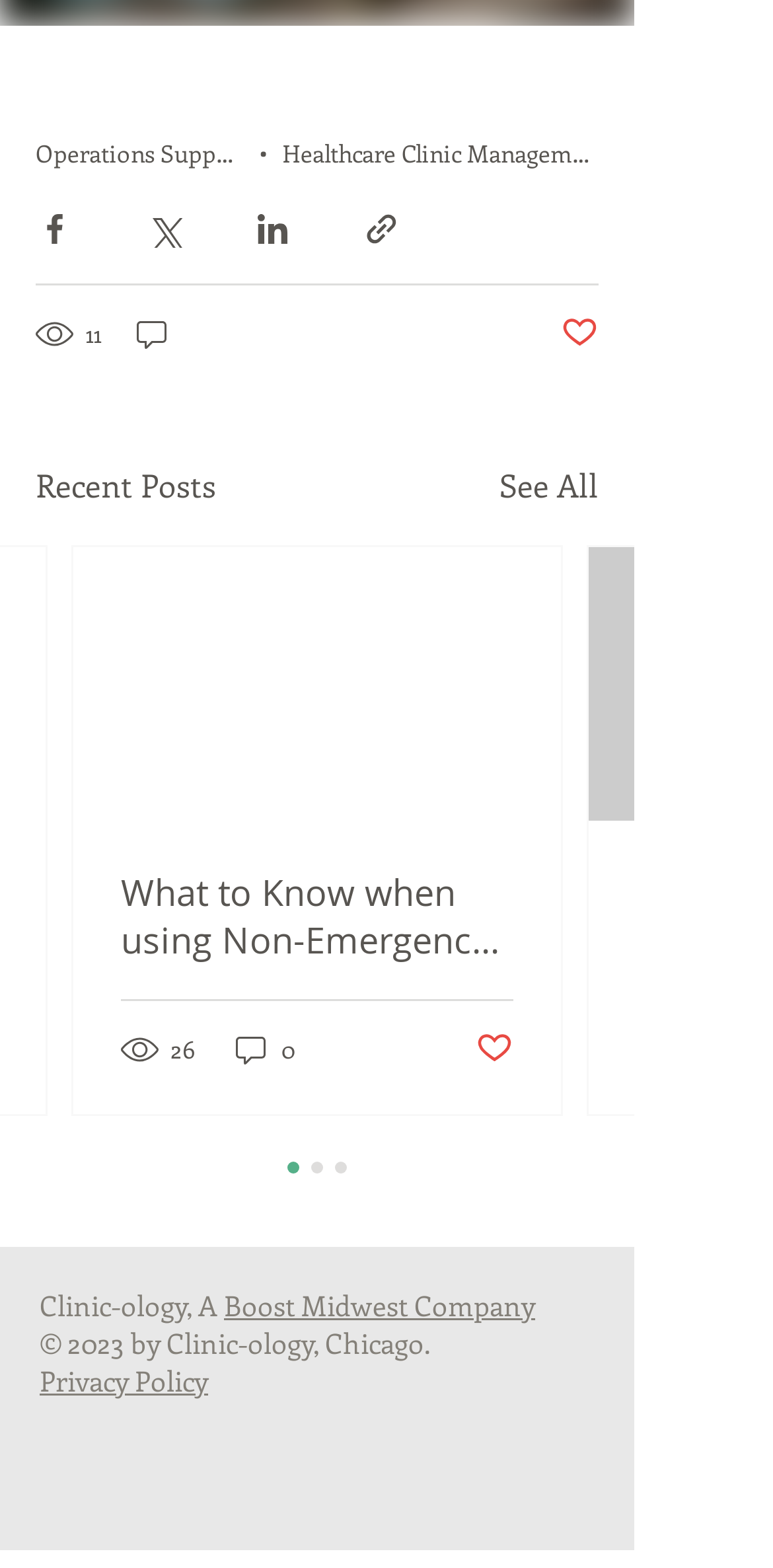Based on what you see in the screenshot, provide a thorough answer to this question: What is the title of the first article?

The first article does not have a visible title. However, it has a link with the text 'What to Know when using Non-Emergency Medical Transportation to Reduce No Shows Appointments', which might be related to the article's content.